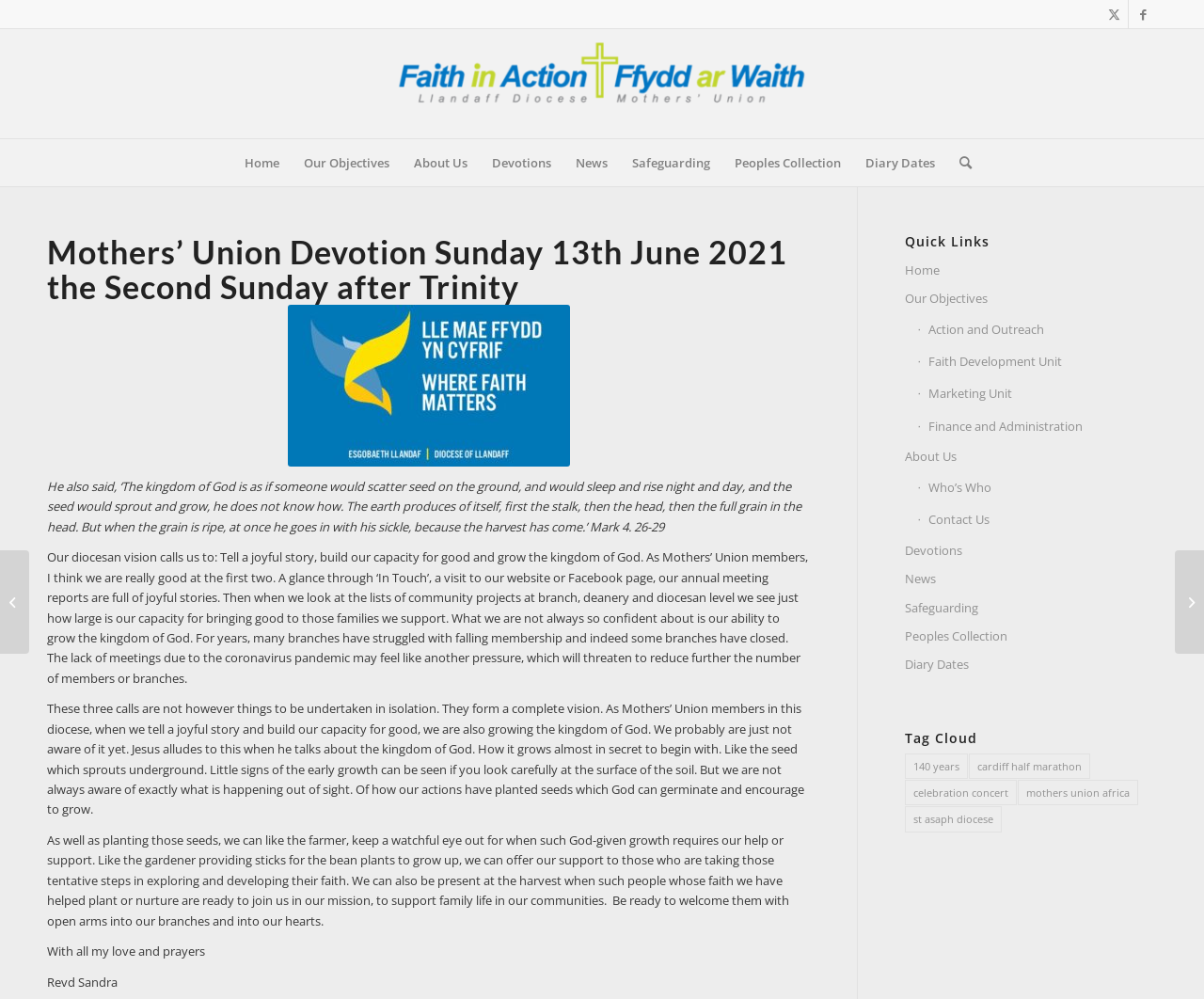Find the bounding box coordinates for the area that should be clicked to accomplish the instruction: "Visit the Facebook page".

[0.938, 0.0, 0.961, 0.028]